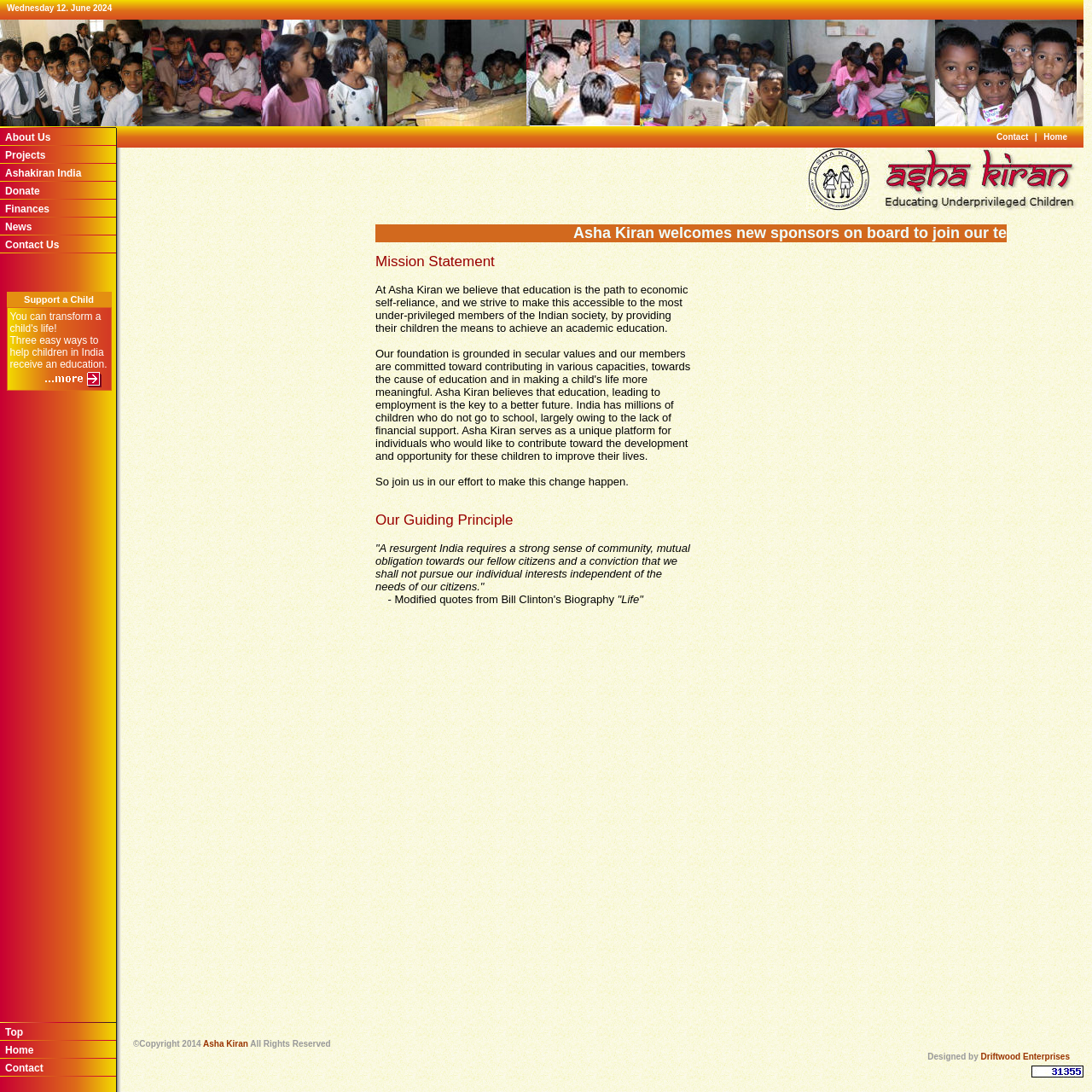Please answer the following question using a single word or phrase: 
What is the purpose of the 'Support a Child' section?

To transform a child's life